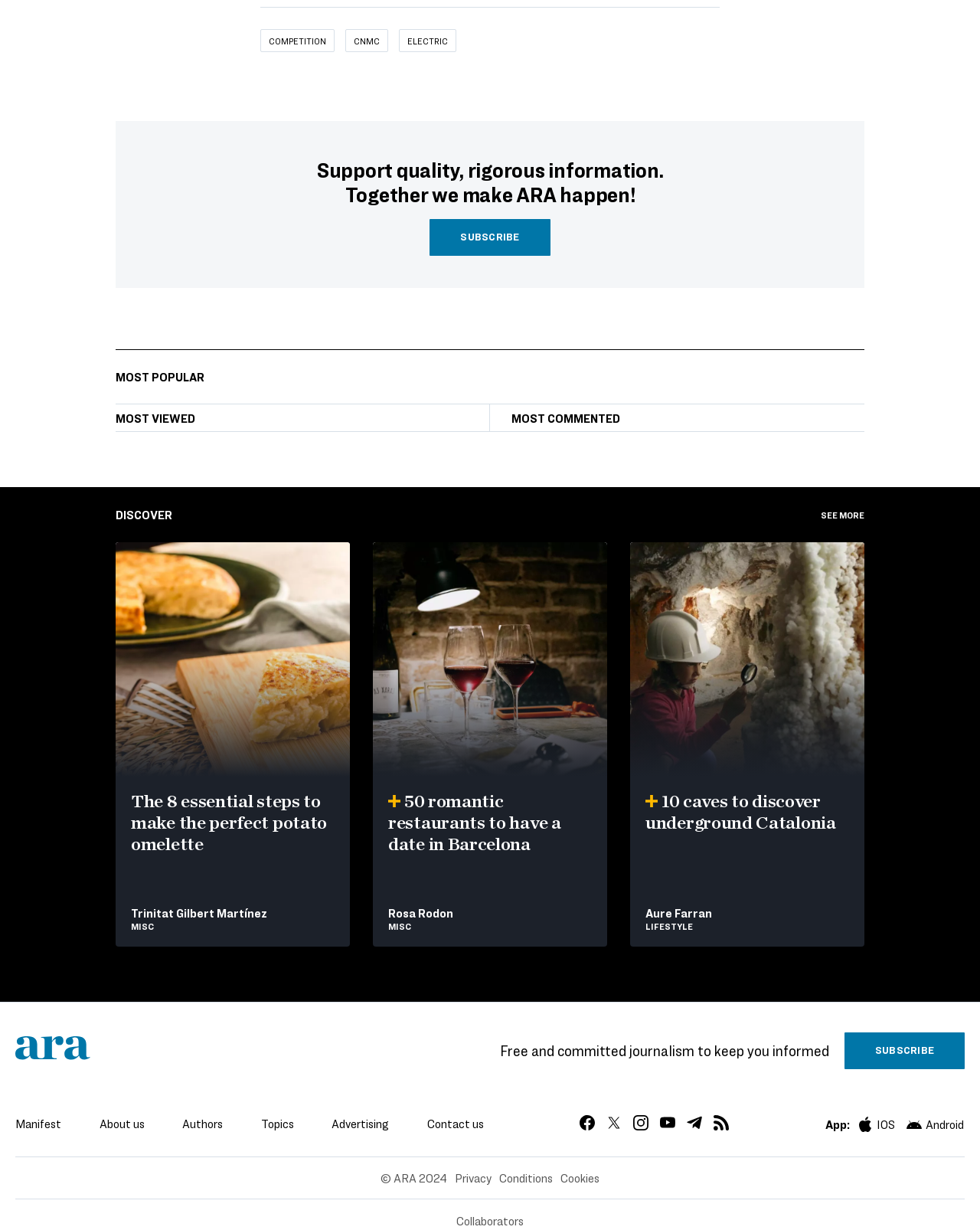Identify the bounding box coordinates of the clickable region required to complete the instruction: "Click on the 'COMPETITION' link". The coordinates should be given as four float numbers within the range of 0 and 1, i.e., [left, top, right, bottom].

[0.266, 0.024, 0.341, 0.042]